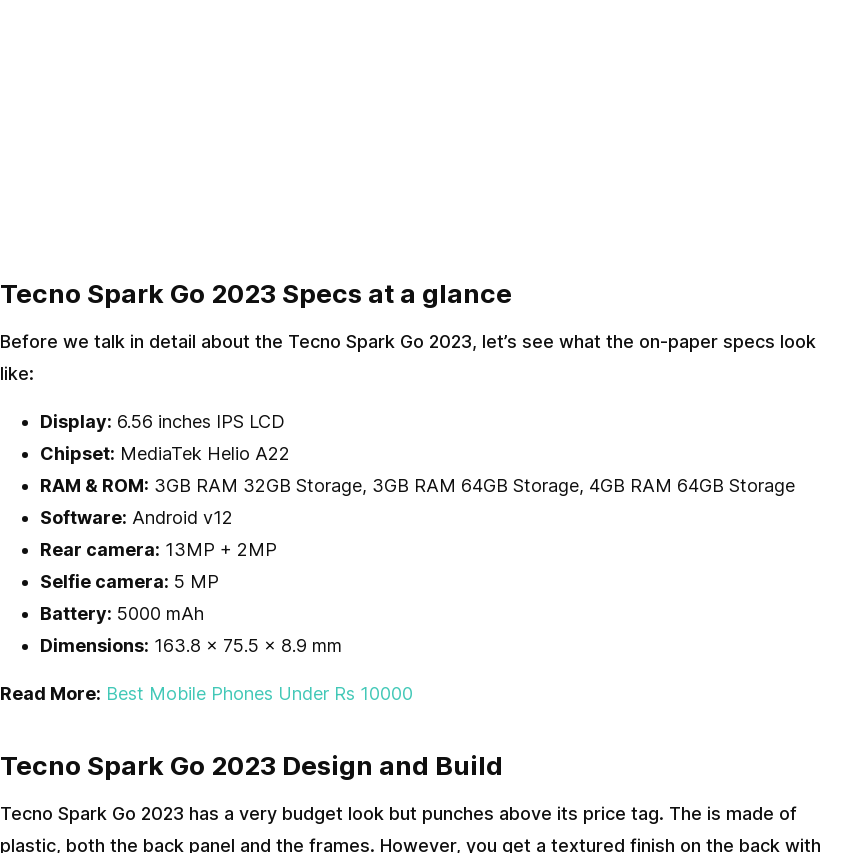What is the power rating of the adaptor?
Please provide a comprehensive and detailed answer to the question.

According to the caption, the packaging includes a 10W adaptor, which is used to power the phone.